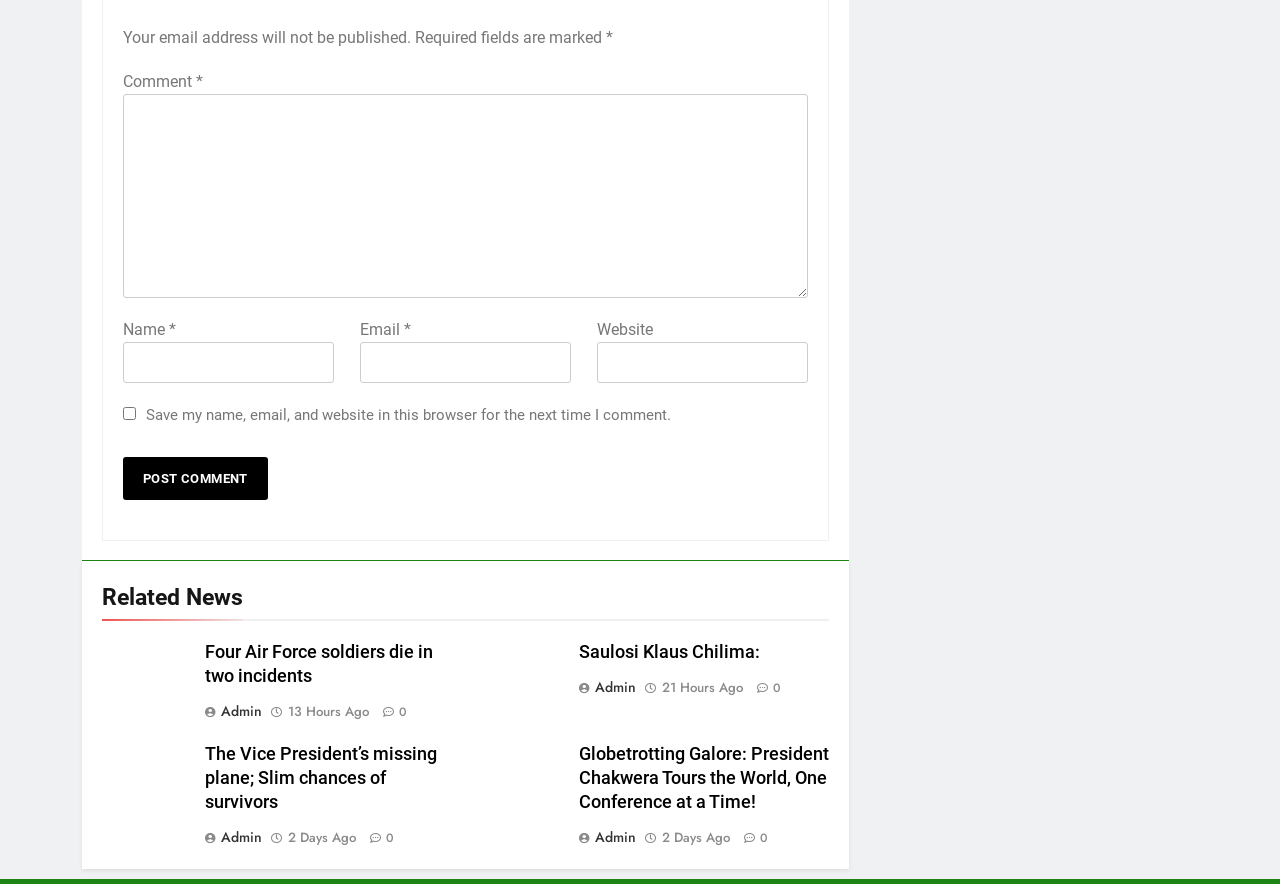Provide a short answer to the following question with just one word or phrase: What is the purpose of the checkbox?

Save comment info